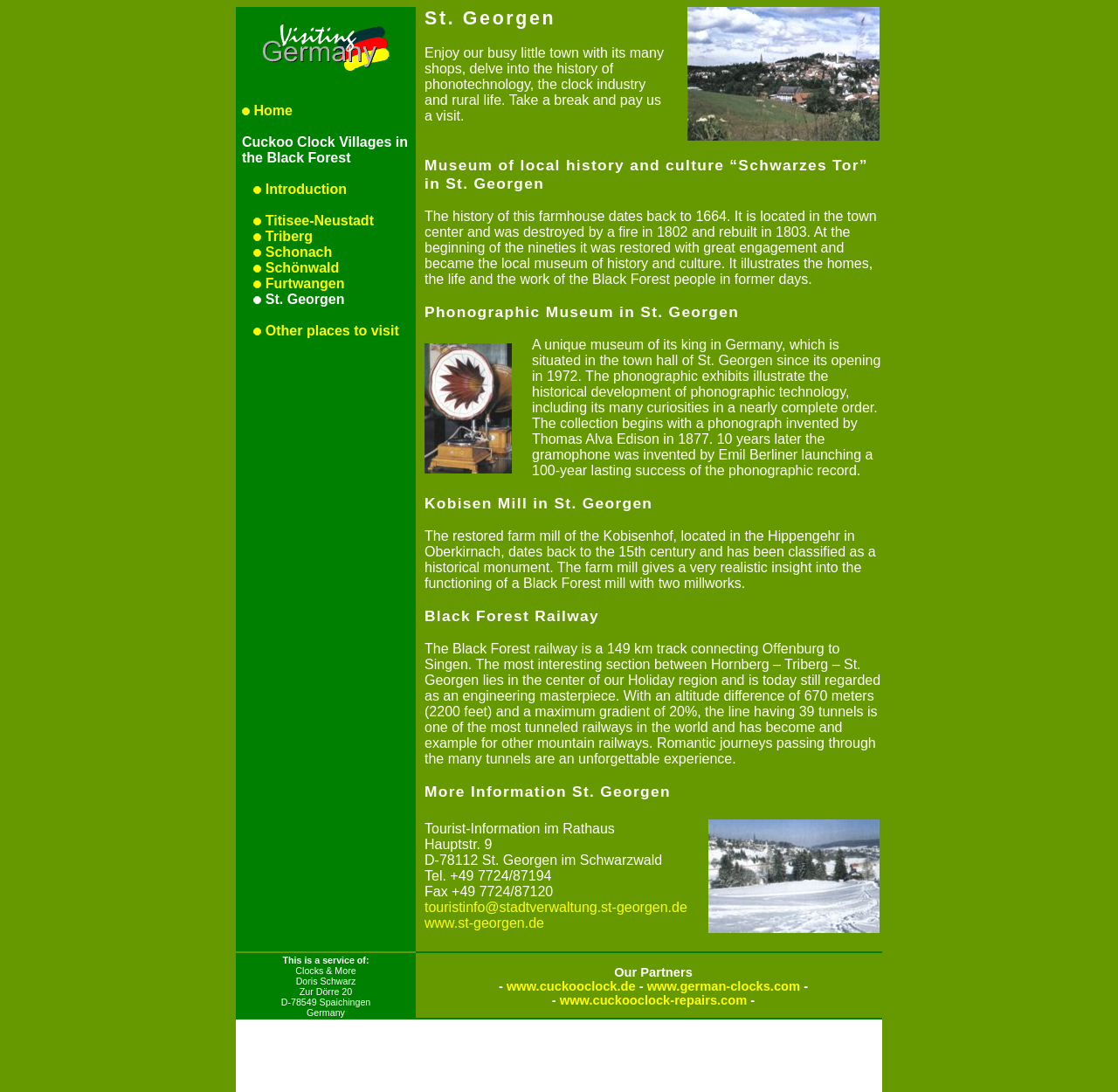What is the main topic of this webpage?
Carefully analyze the image and provide a thorough answer to the question.

Based on the webpage content, it appears to be about visiting Germany, specifically the Black Forest region, and provides information about various towns and attractions.